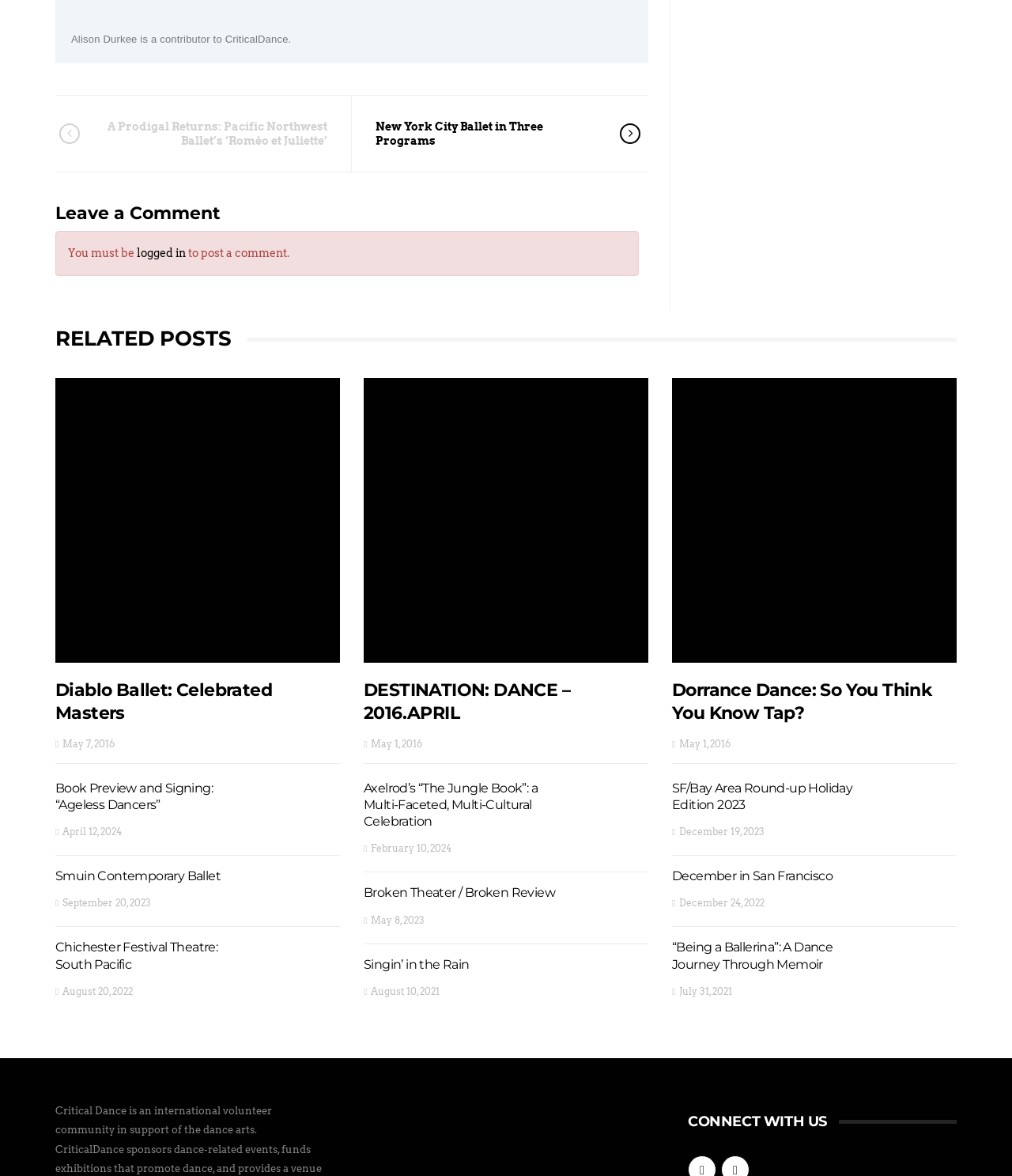Please mark the bounding box coordinates of the area that should be clicked to carry out the instruction: "Click on 'Diablo Ballet: Celebrated Masters'".

[0.055, 0.321, 0.336, 0.564]